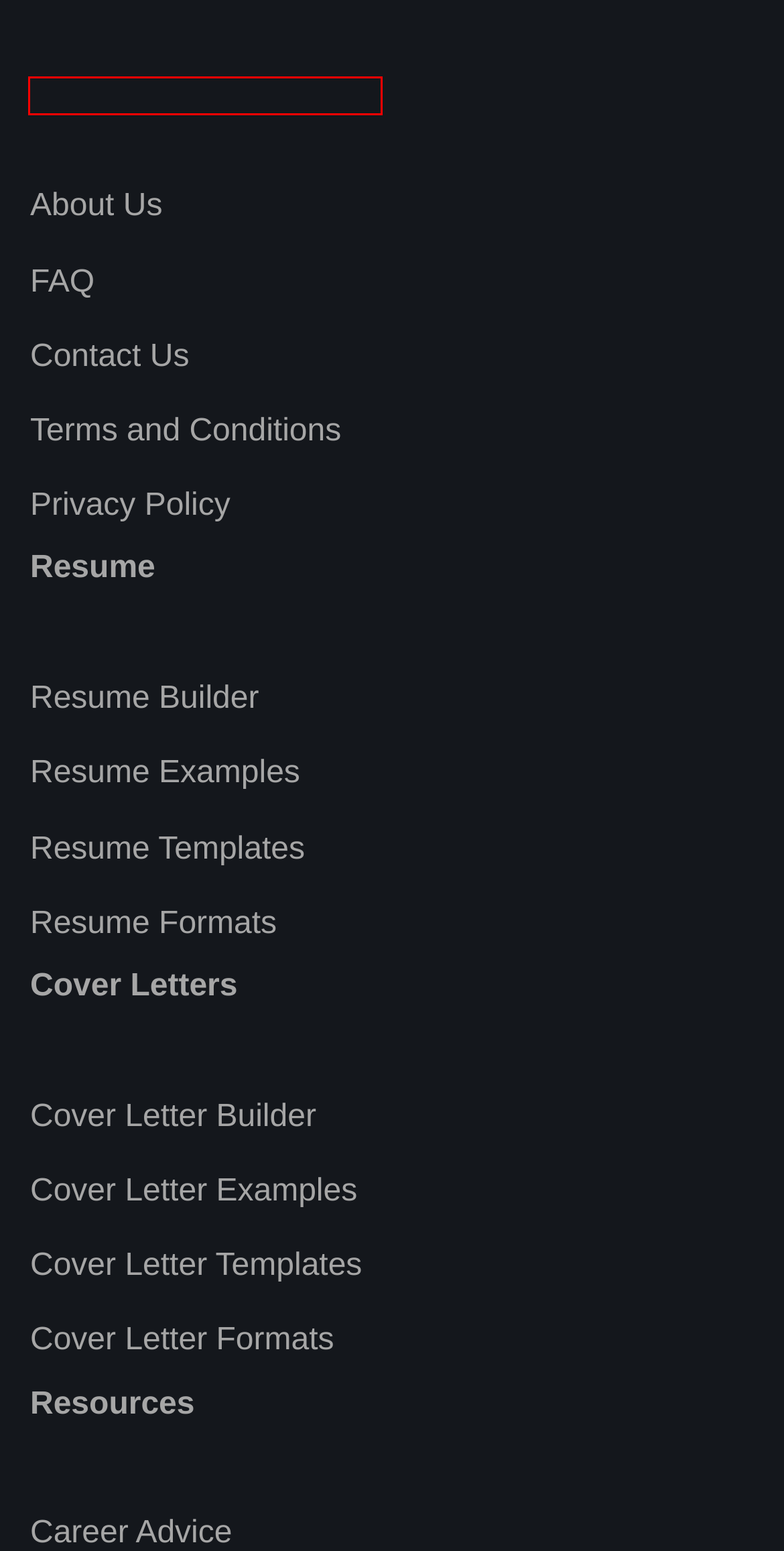You have a screenshot of a webpage with a red bounding box around an element. Choose the best matching webpage description that would appear after clicking the highlighted element. Here are the candidates:
A. MaxResumes: Terms & Conditions
B. Resume, CV, Cover Letter Writing FAQs + Answers for 2023
C. Contact us
D. Max Resumes: Free Resume Examples and samples with Resources
E. Cover letter formats with examples for 2023
F. Cover Letter Examples & Tips for Writing in 2023
G. Professional Cover Letter Templates for 2023
H. 7 Best About Us for 2024

D